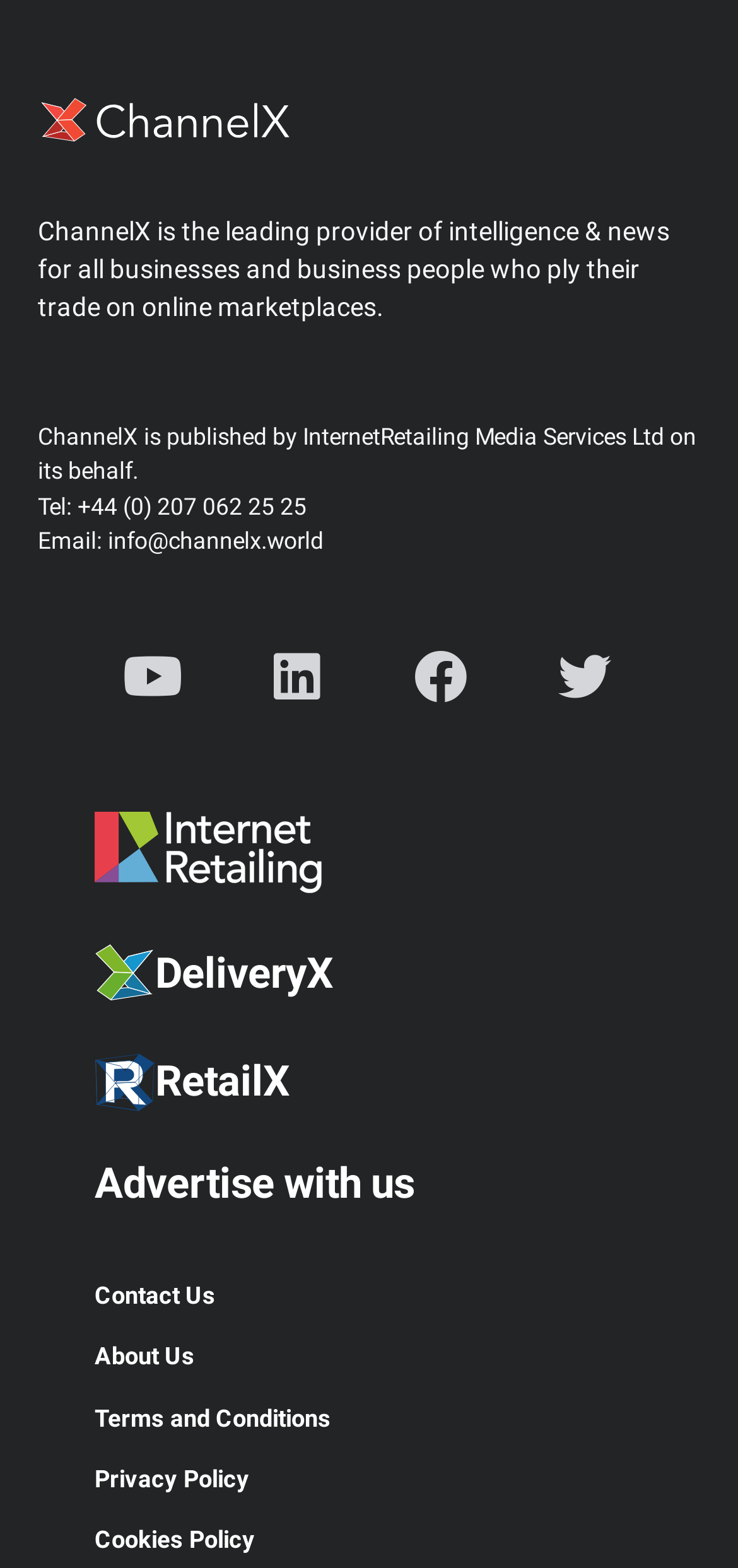Highlight the bounding box coordinates of the element you need to click to perform the following instruction: "Learn more about DeliveryX."

[0.077, 0.585, 0.923, 0.655]